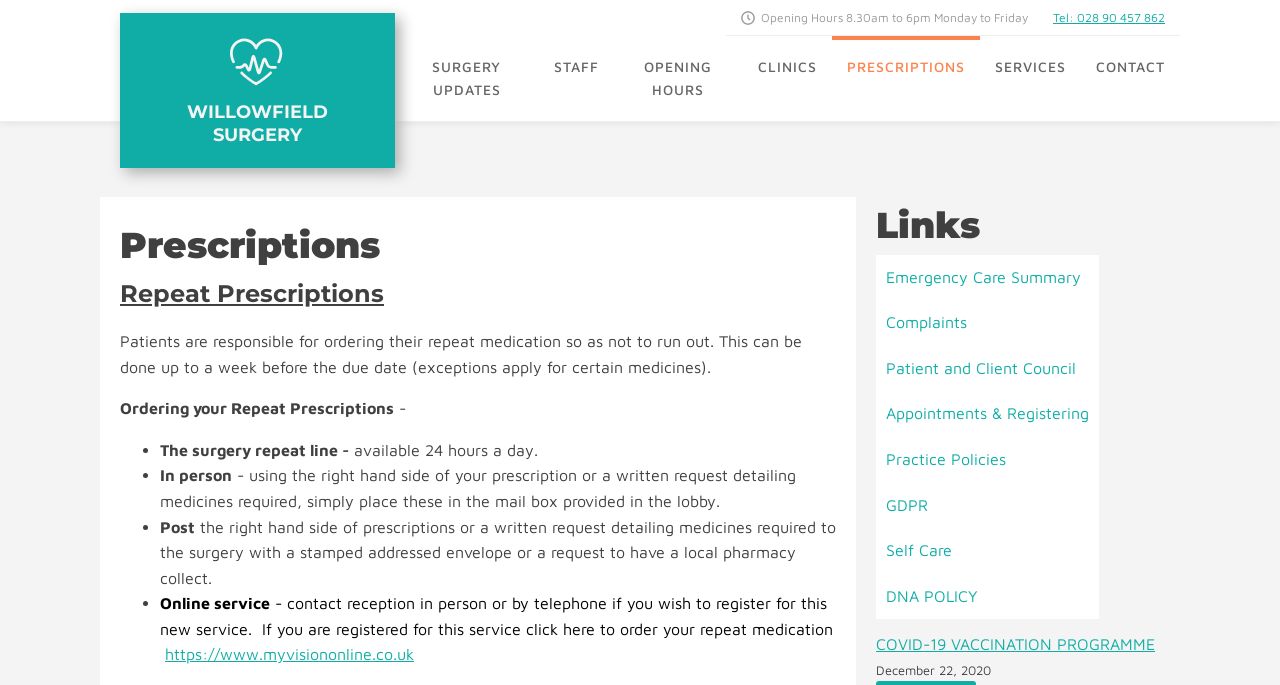Please identify the bounding box coordinates for the region that you need to click to follow this instruction: "Click the 'https://www.myvisiononline.co.uk' link".

[0.129, 0.942, 0.323, 0.969]